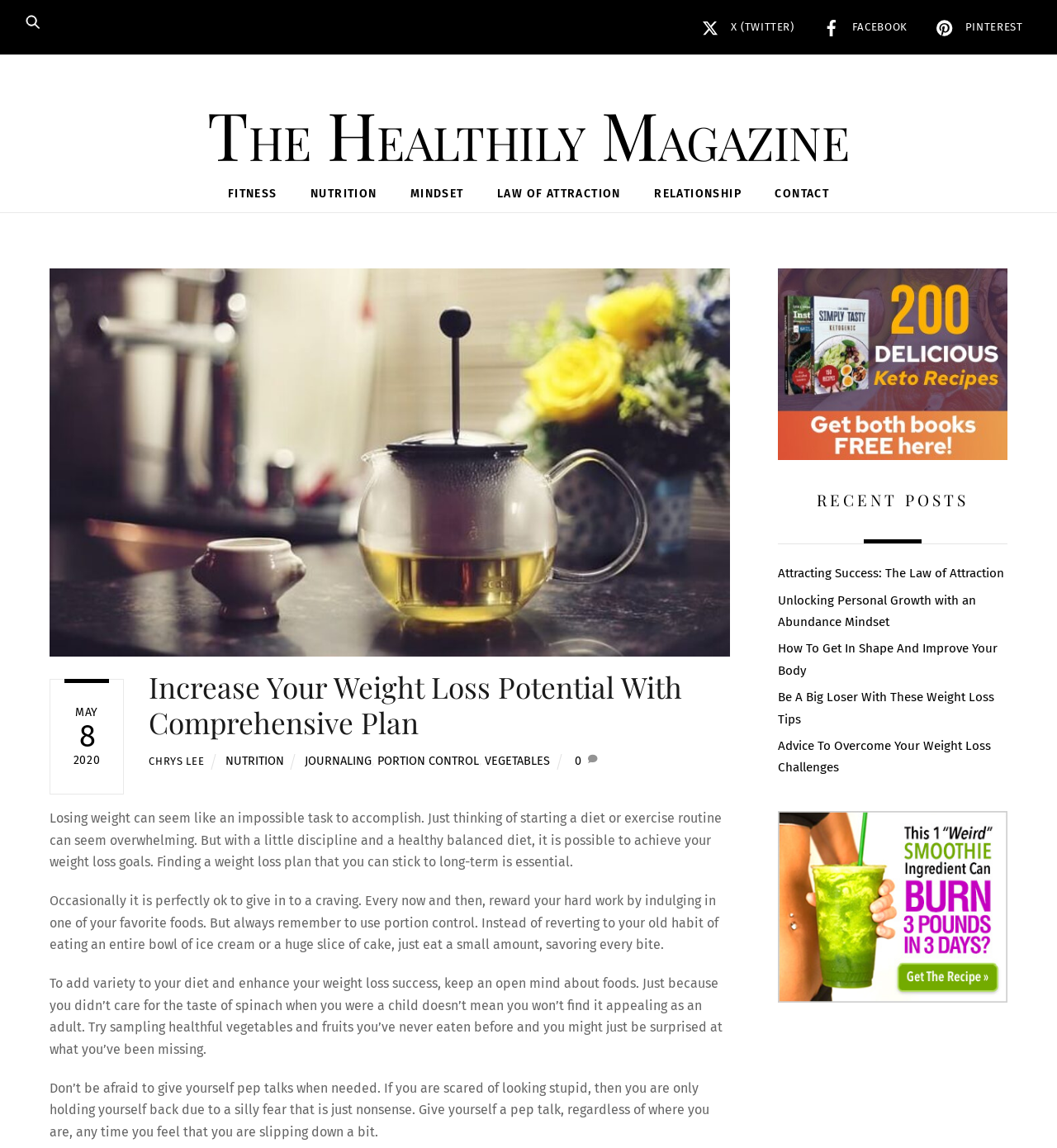What is the purpose of the button 'Back To Top'?
Provide an in-depth answer to the question, covering all aspects.

I inferred the purpose of the button 'Back To Top' by looking at its position at the bottom of the webpage and its text, which suggests that it allows the user to scroll back to the top of the webpage.